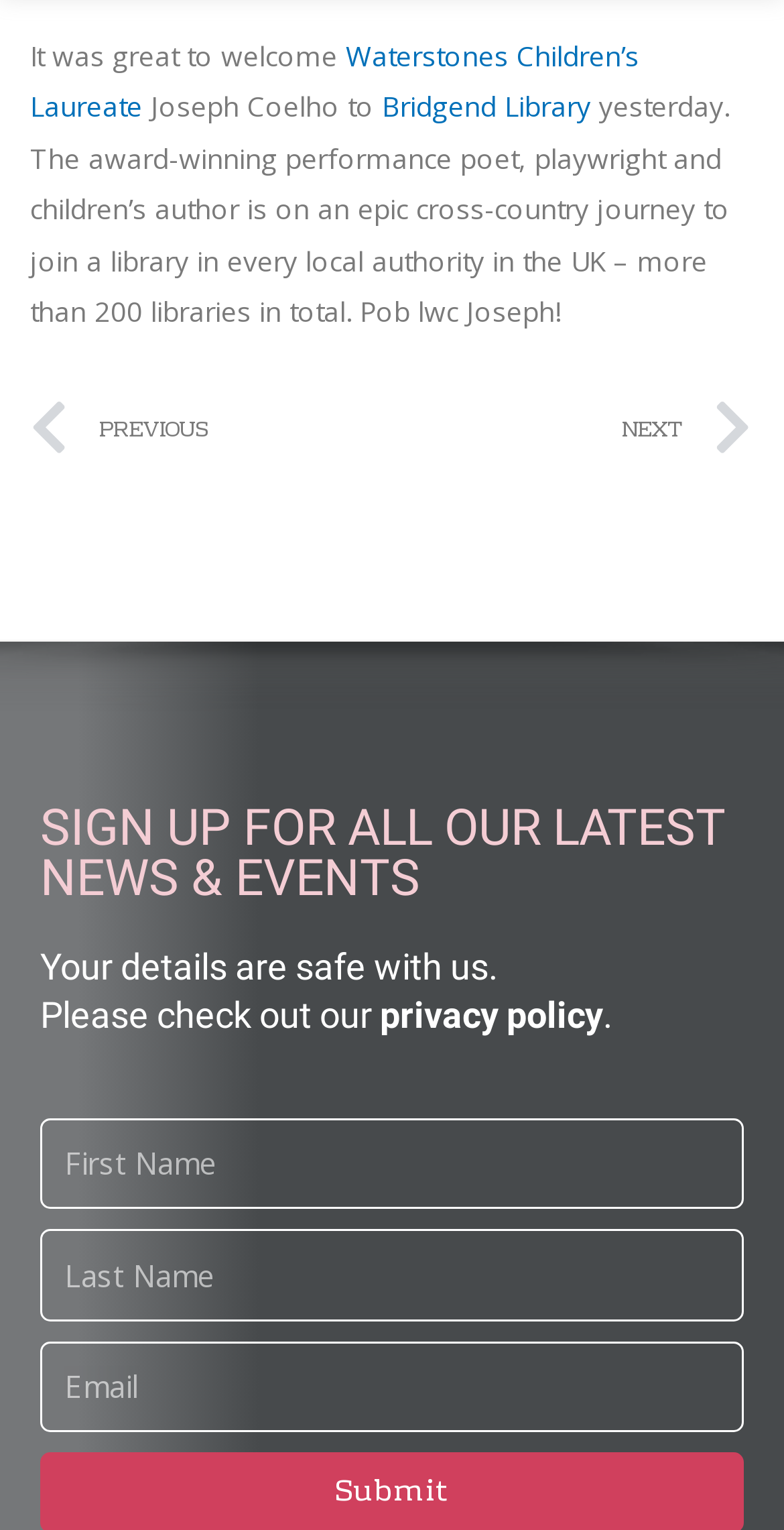Determine the bounding box coordinates for the area you should click to complete the following instruction: "Click NEXT".

[0.499, 0.246, 0.959, 0.32]